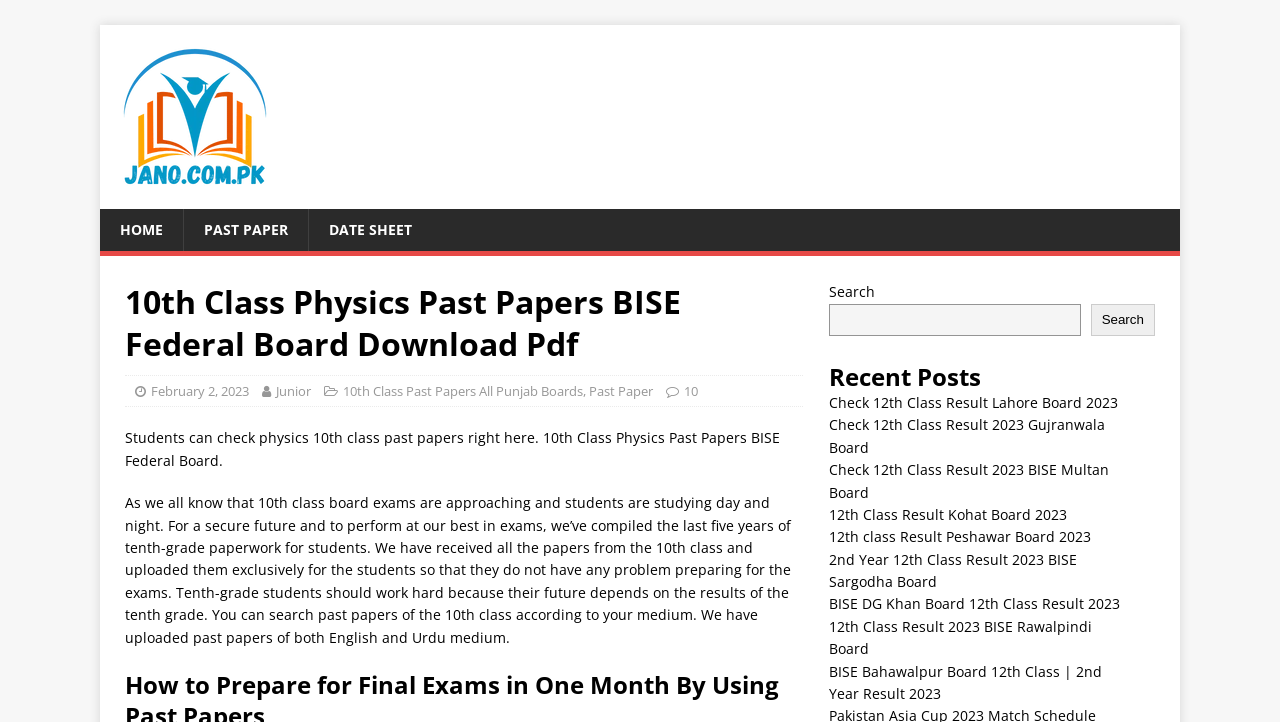What is the position of the search bar on the webpage?
Use the image to answer the question with a single word or phrase.

Top-right corner